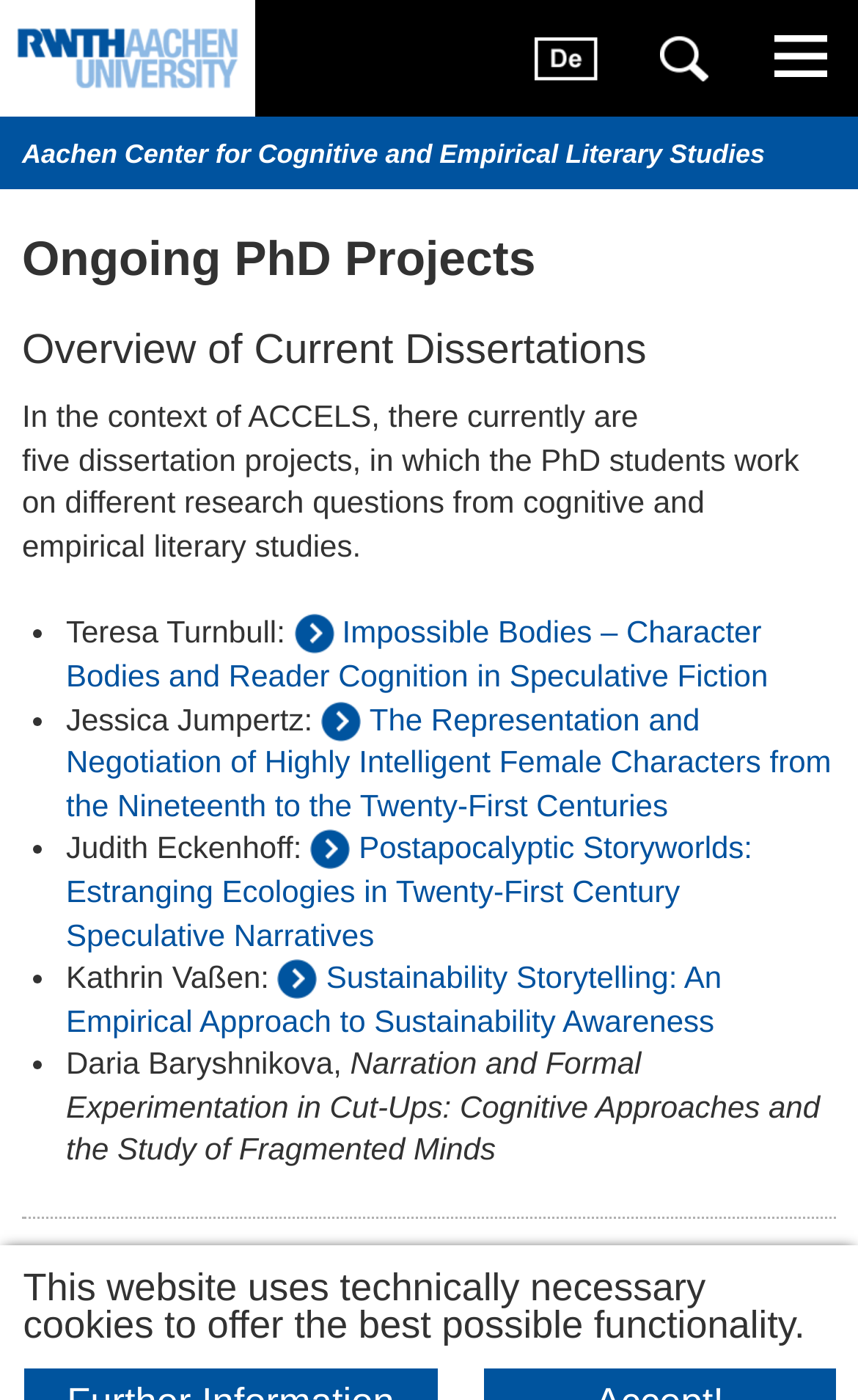Can you pinpoint the bounding box coordinates for the clickable element required for this instruction: "read about the research question of Jessica Jumpertz"? The coordinates should be four float numbers between 0 and 1, i.e., [left, top, right, bottom].

[0.077, 0.501, 0.374, 0.526]